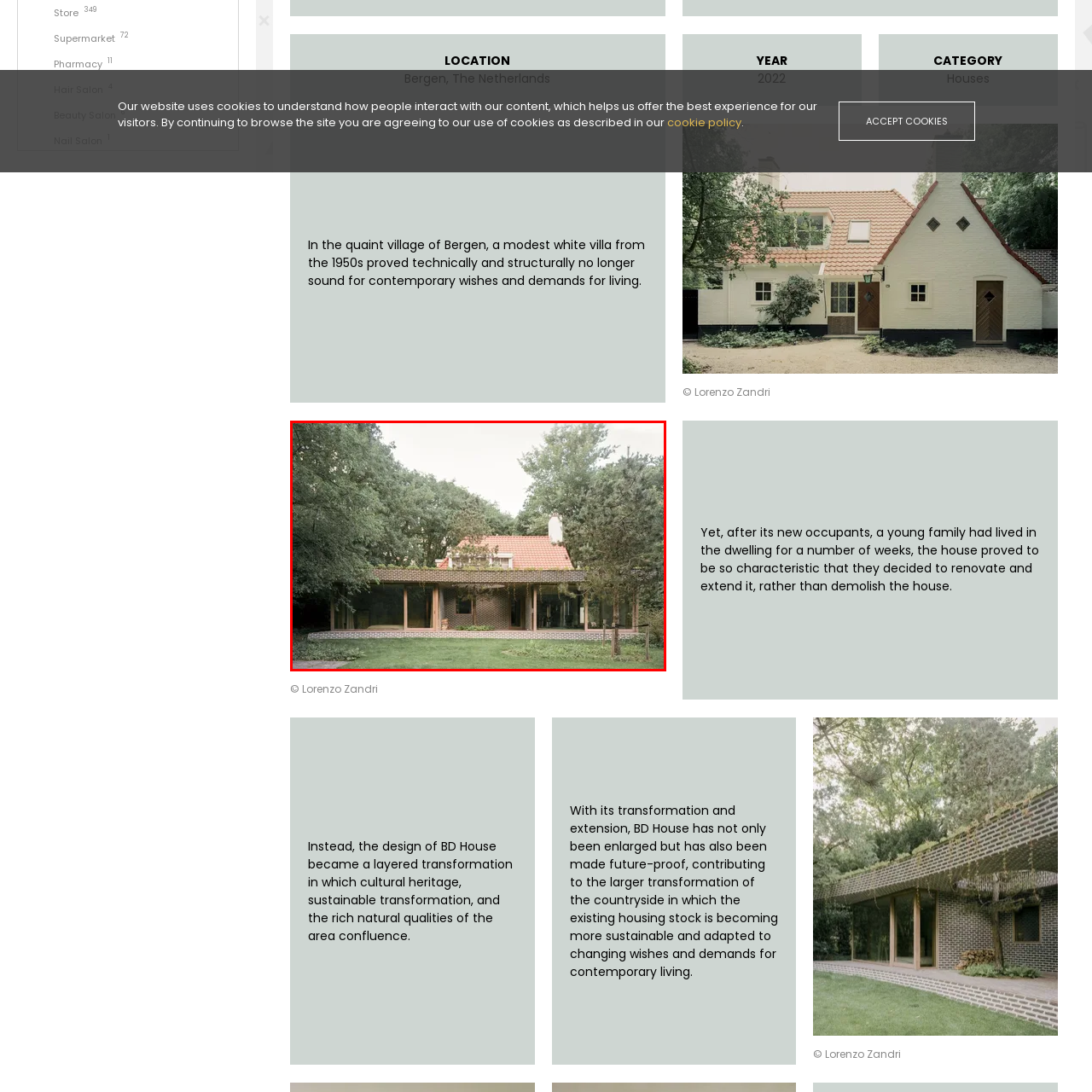Analyze the image highlighted by the red bounding box and give a one-word or phrase answer to the query: Who is credited with taking the photograph of the BD House?

Lorenzo Zandri